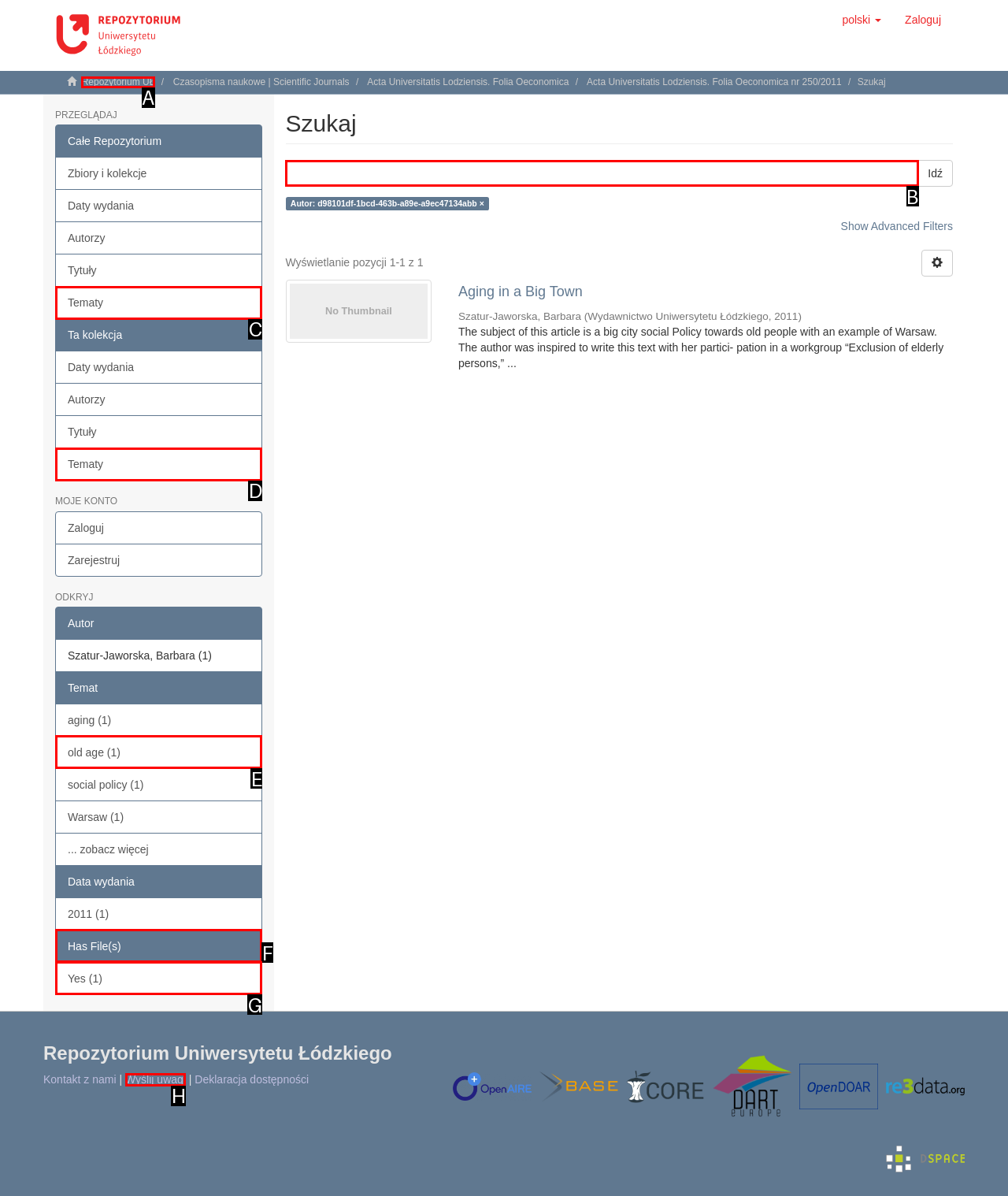Tell me which one HTML element I should click to complete the following task: Search for something Answer with the option's letter from the given choices directly.

B